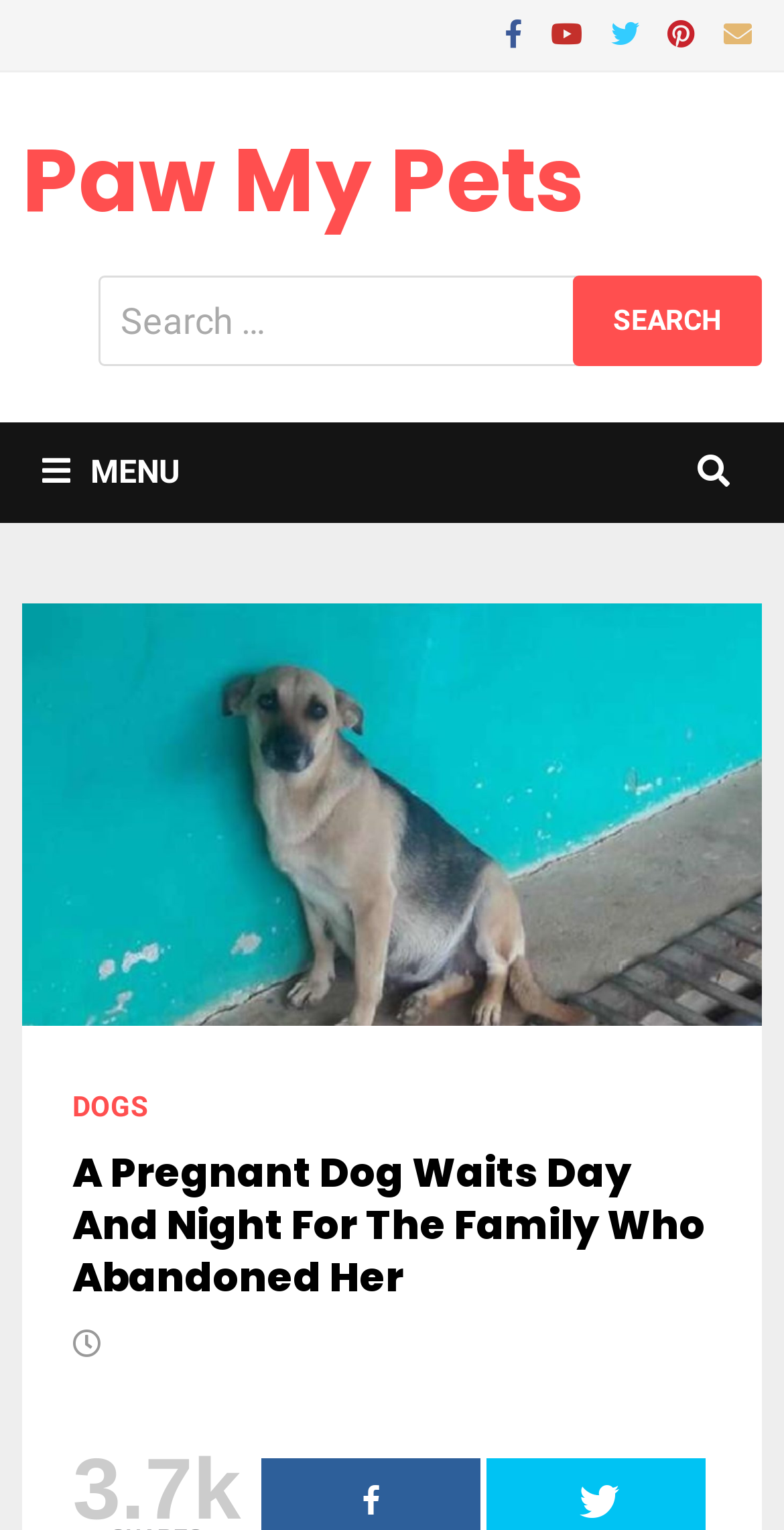Identify the bounding box coordinates of the area that should be clicked in order to complete the given instruction: "View dogs". The bounding box coordinates should be four float numbers between 0 and 1, i.e., [left, top, right, bottom].

[0.093, 0.712, 0.19, 0.733]